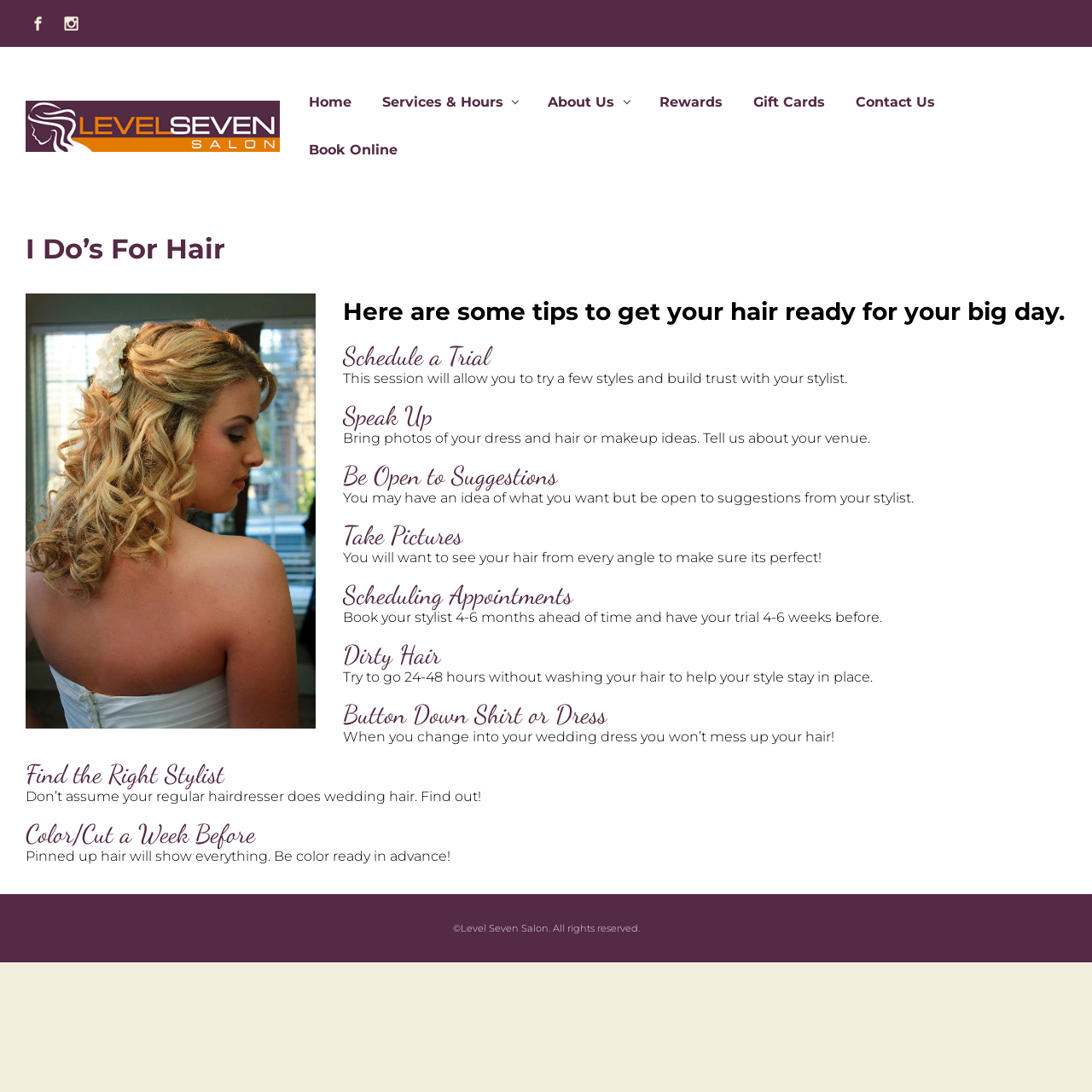What is the purpose of the trial session?
From the image, respond with a single word or phrase.

To try a few styles and build trust with the stylist